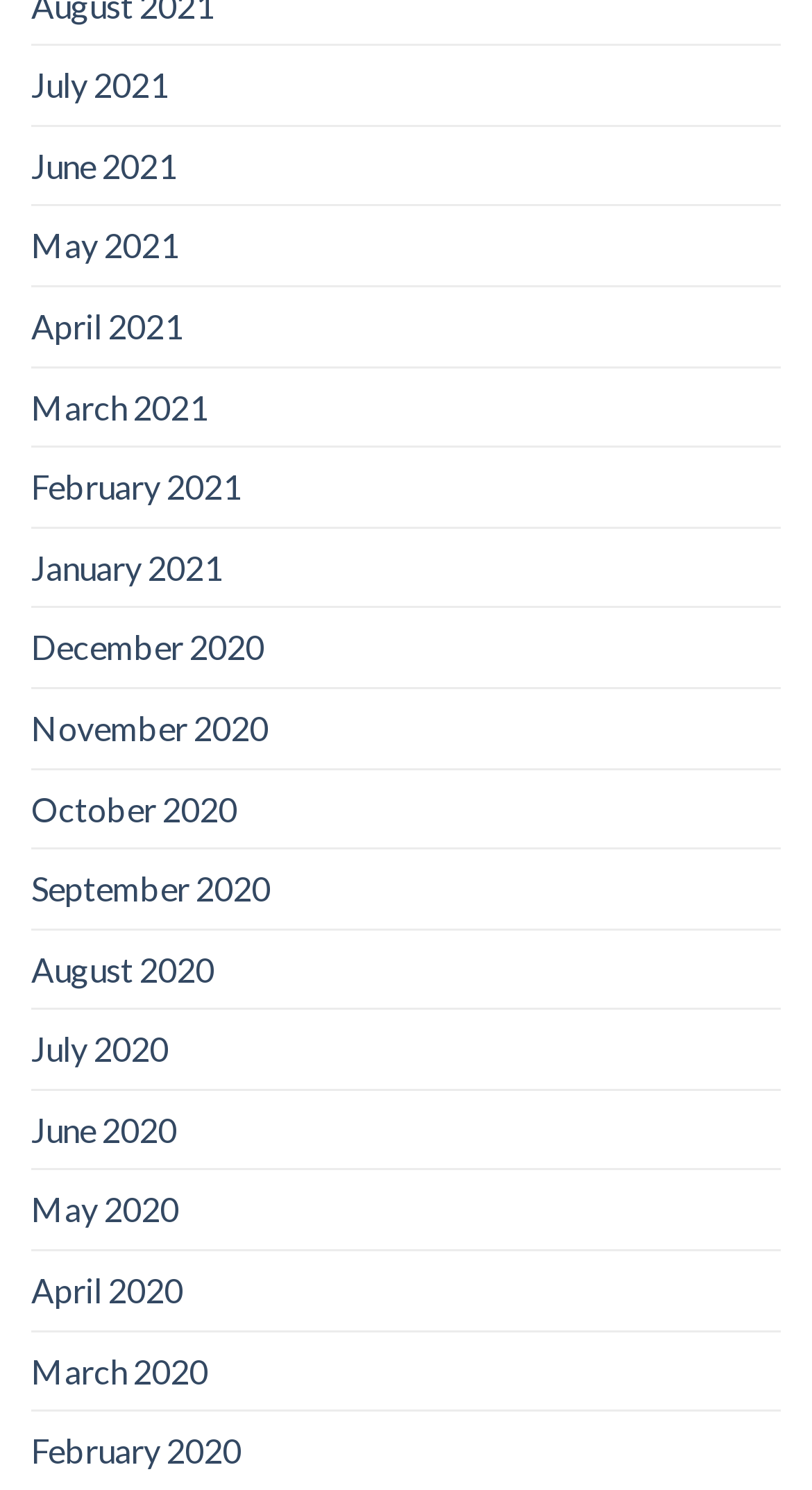Provide your answer in one word or a succinct phrase for the question: 
Is the list of months in chronological order?

No